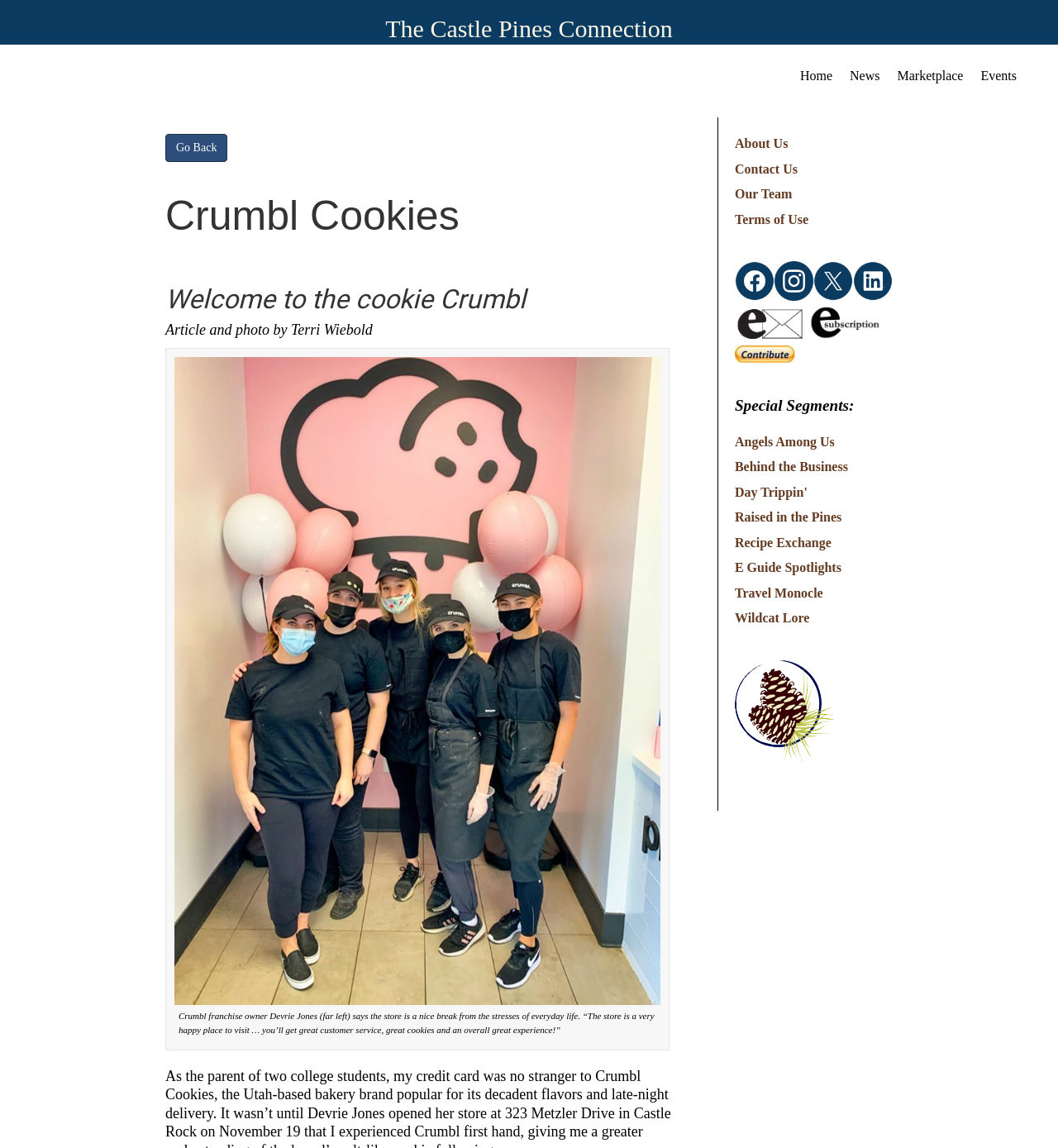What is the location of Crumbl Cookies?
Based on the screenshot, answer the question with a single word or phrase.

323 Metzler Drive in Castle Rock